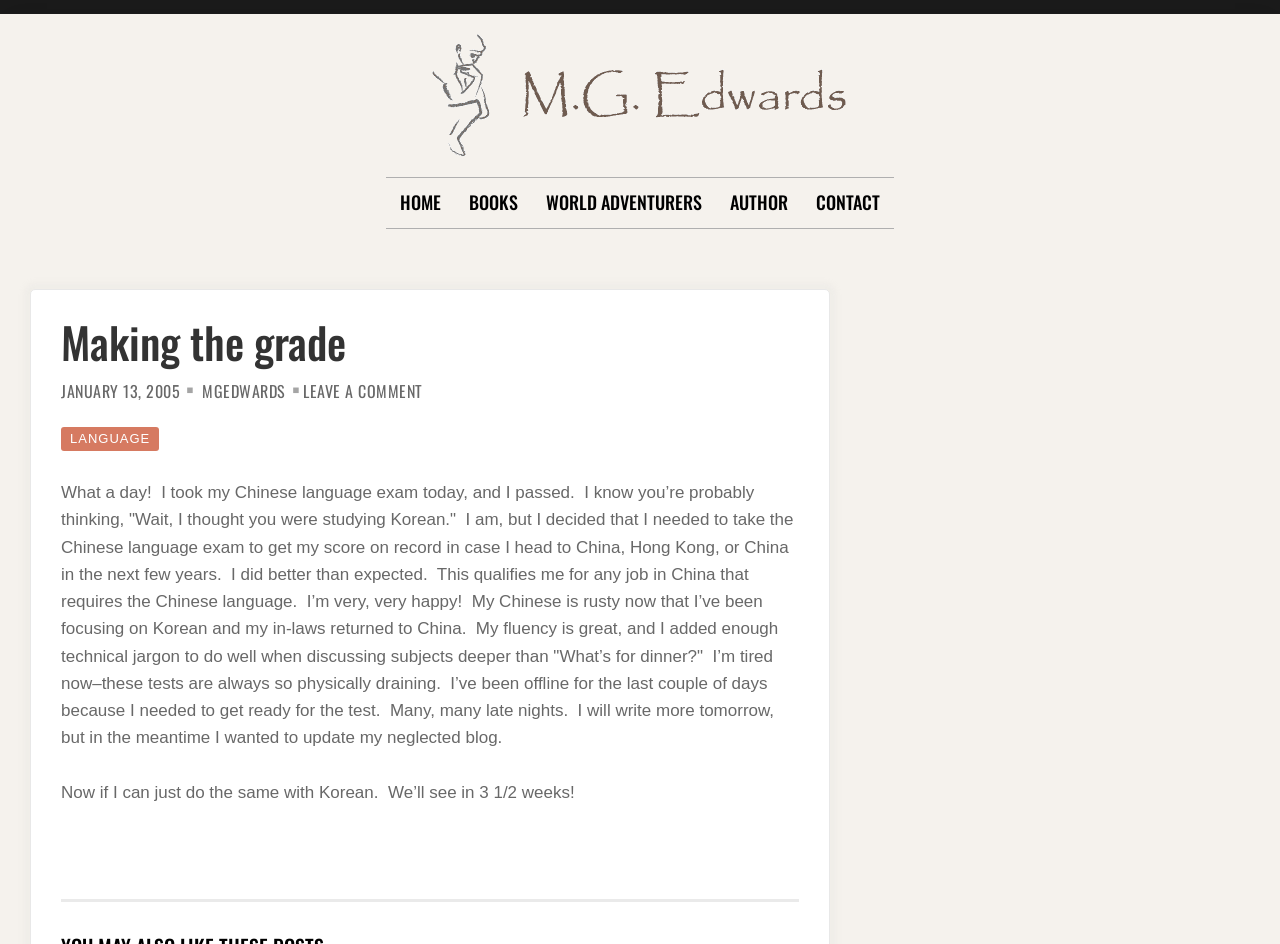Locate the bounding box coordinates of the region to be clicked to comply with the following instruction: "Leave a comment on the post". The coordinates must be four float numbers between 0 and 1, in the form [left, top, right, bottom].

[0.237, 0.401, 0.33, 0.427]